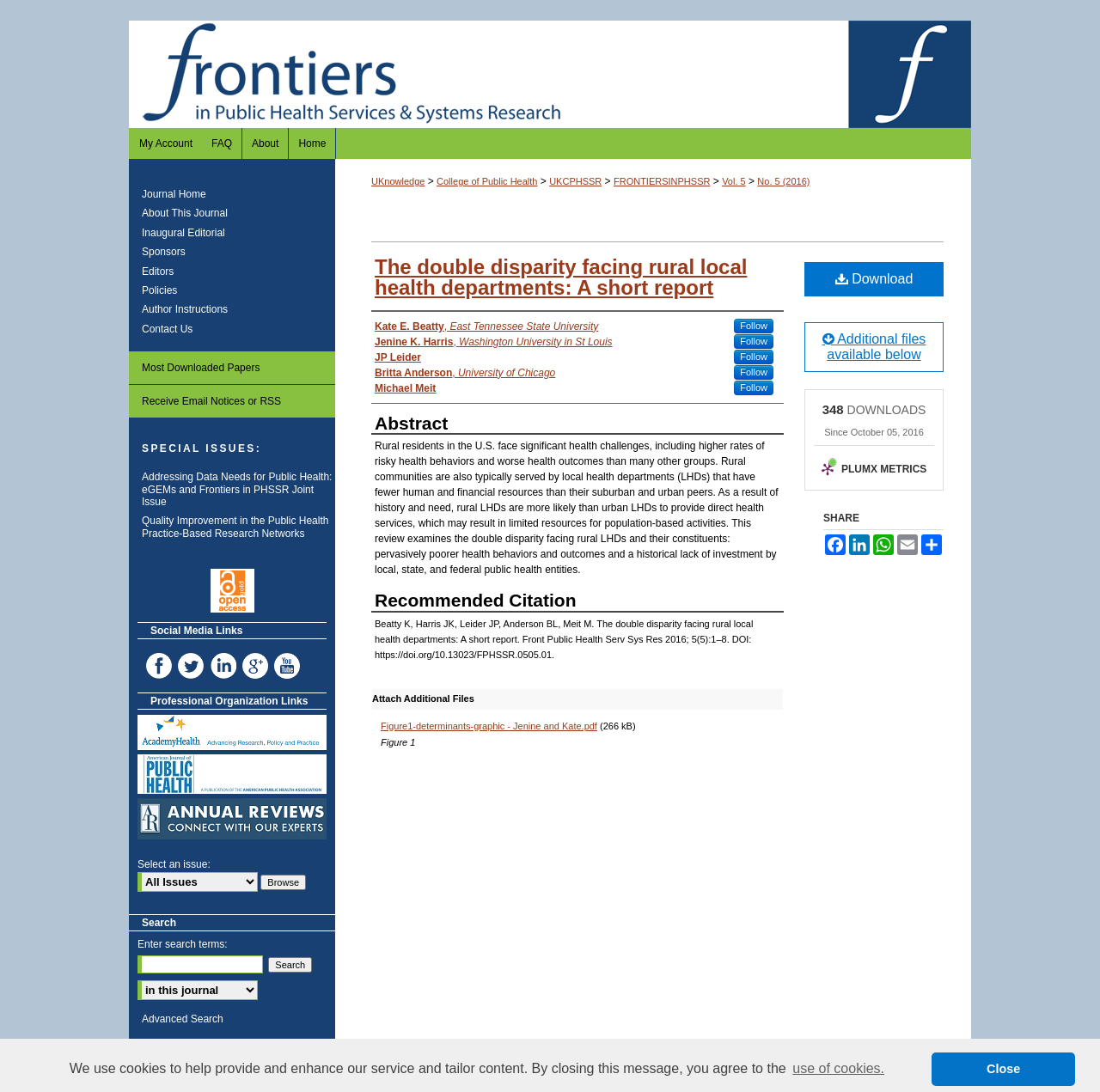Can you find the bounding box coordinates for the element that needs to be clicked to execute this instruction: "View the 'Abstract' section"? The coordinates should be given as four float numbers between 0 and 1, i.e., [left, top, right, bottom].

[0.338, 0.377, 0.712, 0.398]